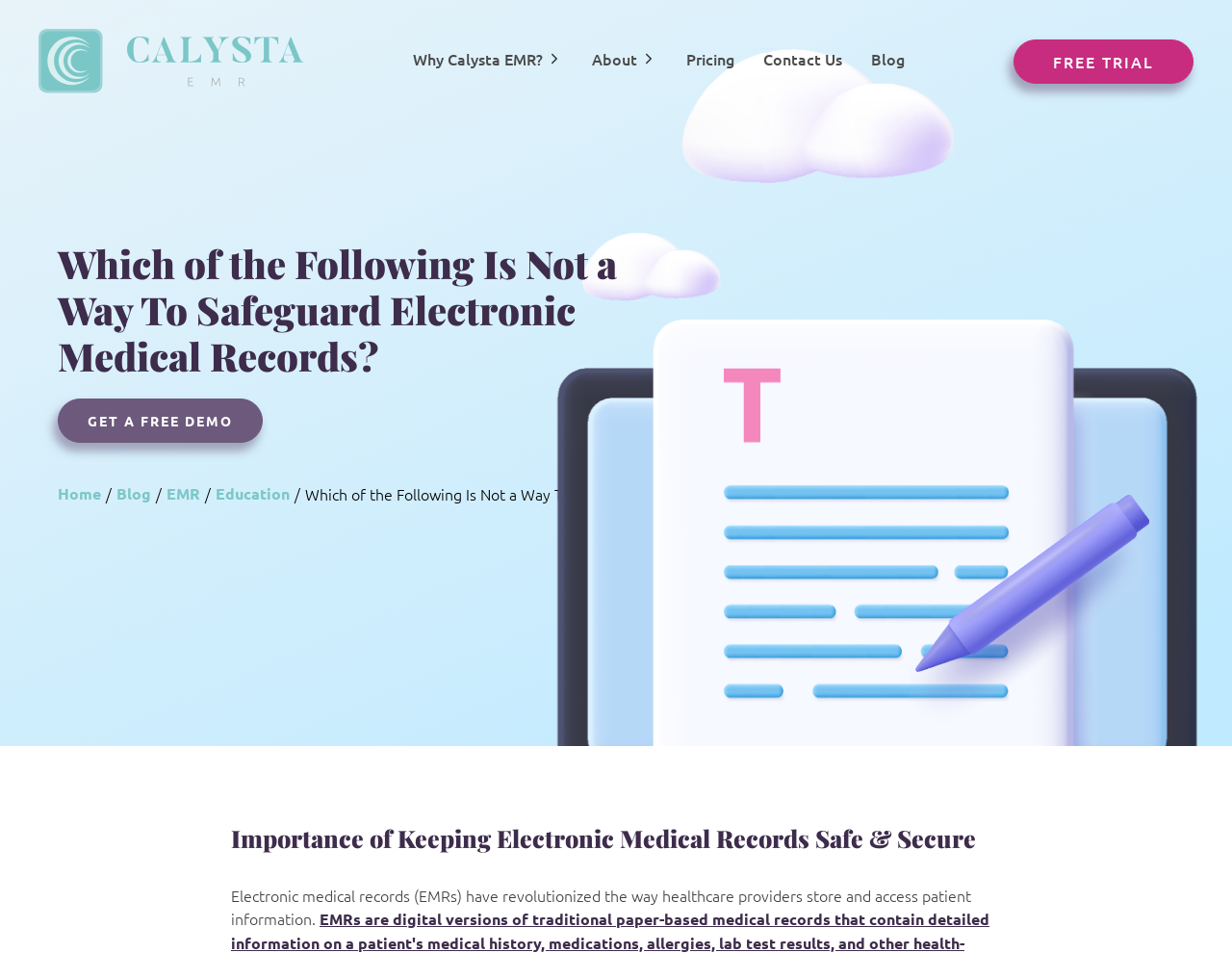Find the bounding box coordinates for the area that must be clicked to perform this action: "Read about 'Importance of Keeping Electronic Medical Records Safe & Secure'".

[0.188, 0.864, 0.812, 0.896]